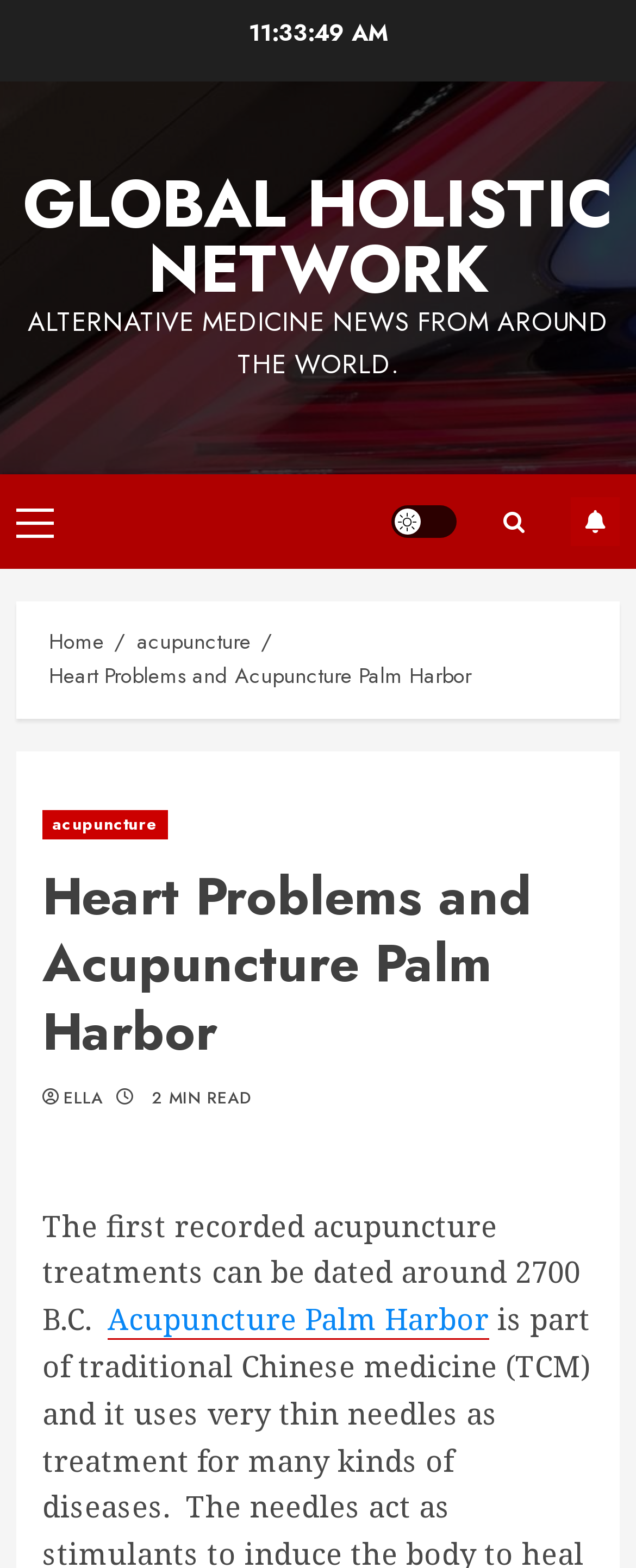Provide a single word or phrase to answer the given question: 
What is the name of the author?

ELLA